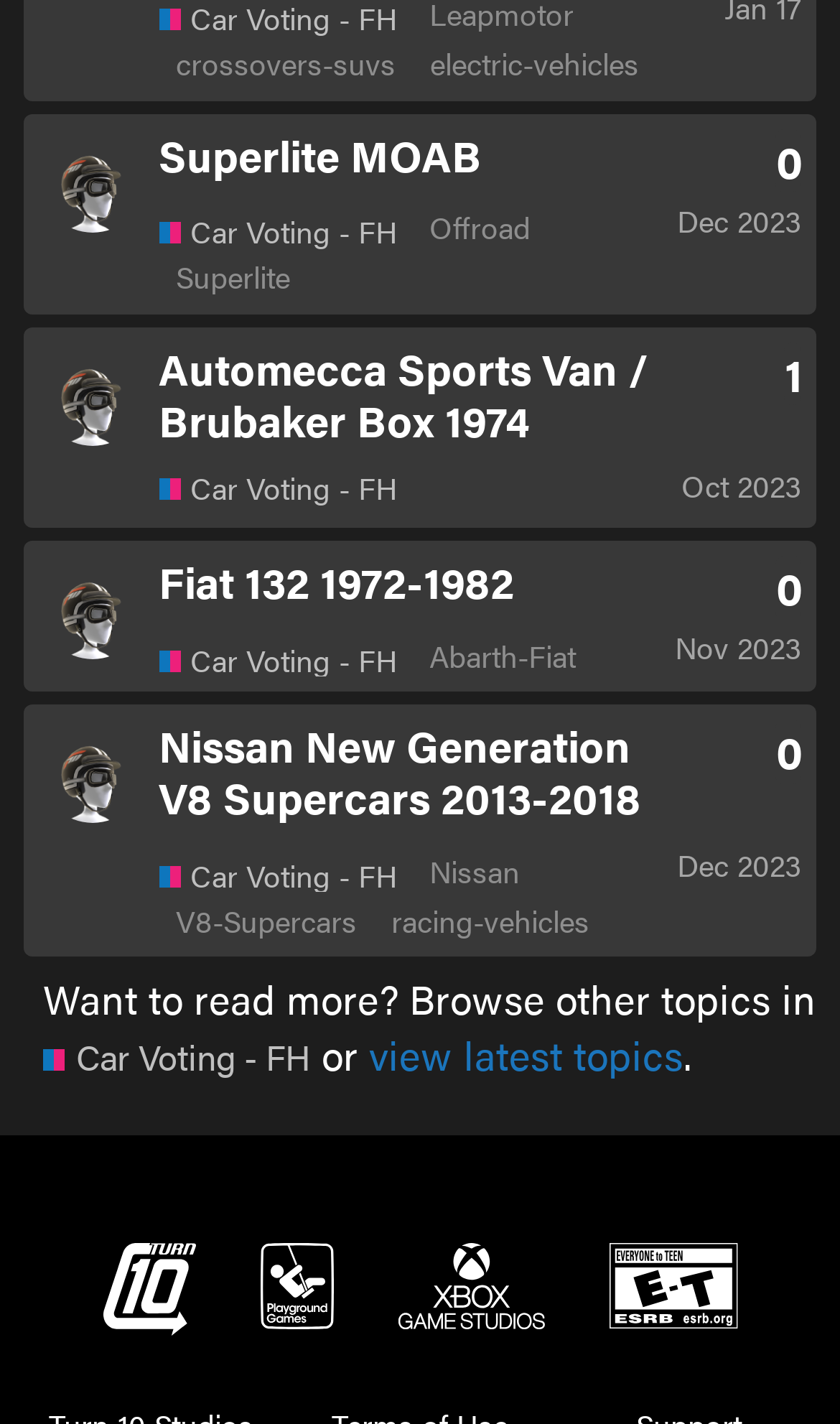Provide the bounding box coordinates of the HTML element this sentence describes: "Dec 2023". The bounding box coordinates consist of four float numbers between 0 and 1, i.e., [left, top, right, bottom].

[0.806, 0.141, 0.955, 0.171]